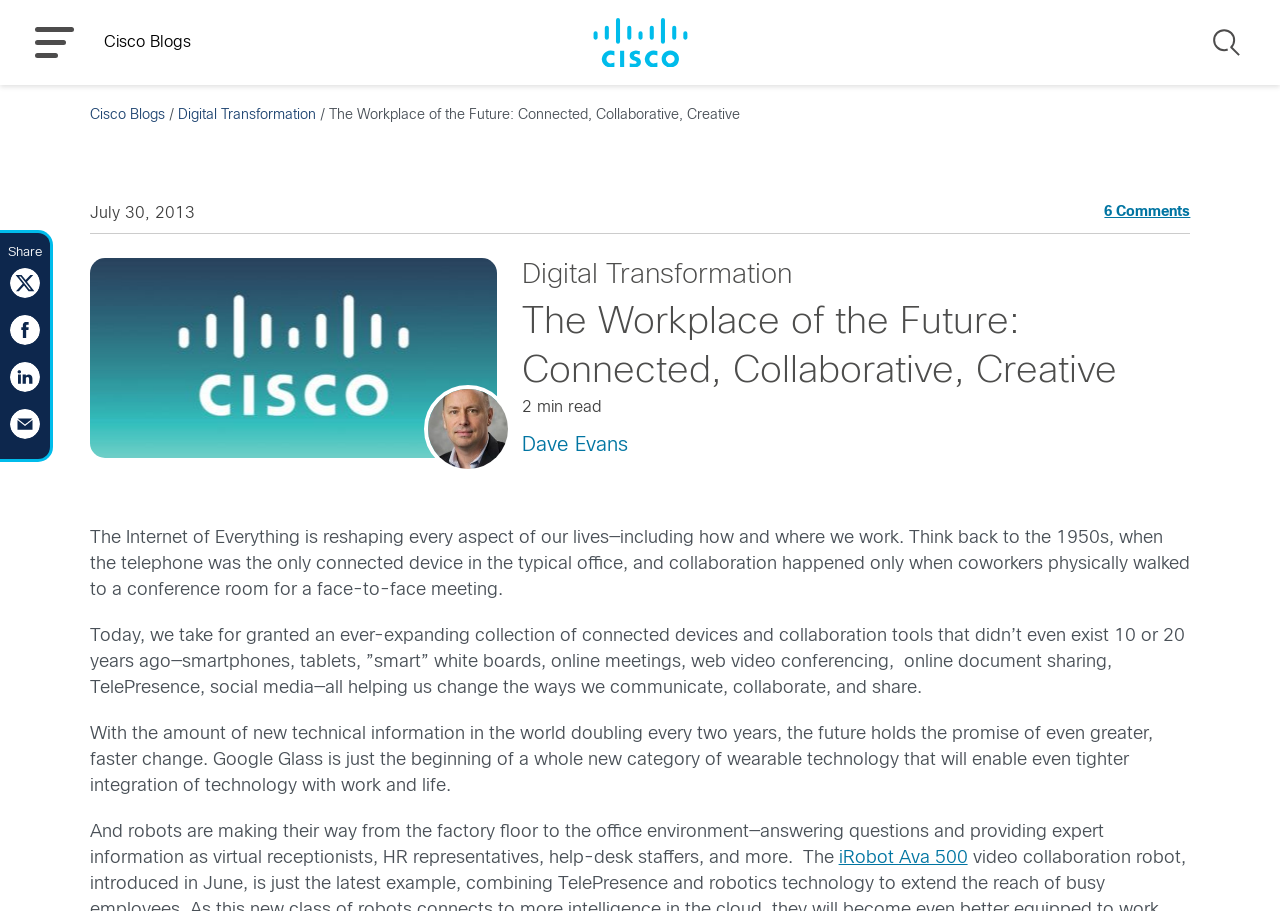What is the name of the robot mentioned in the blog post?
Look at the image and respond to the question as thoroughly as possible.

I found the name of the robot by reading the content of the blog post, which mentions 'iRobot Ava 500' as an example of robots being used in the office environment.